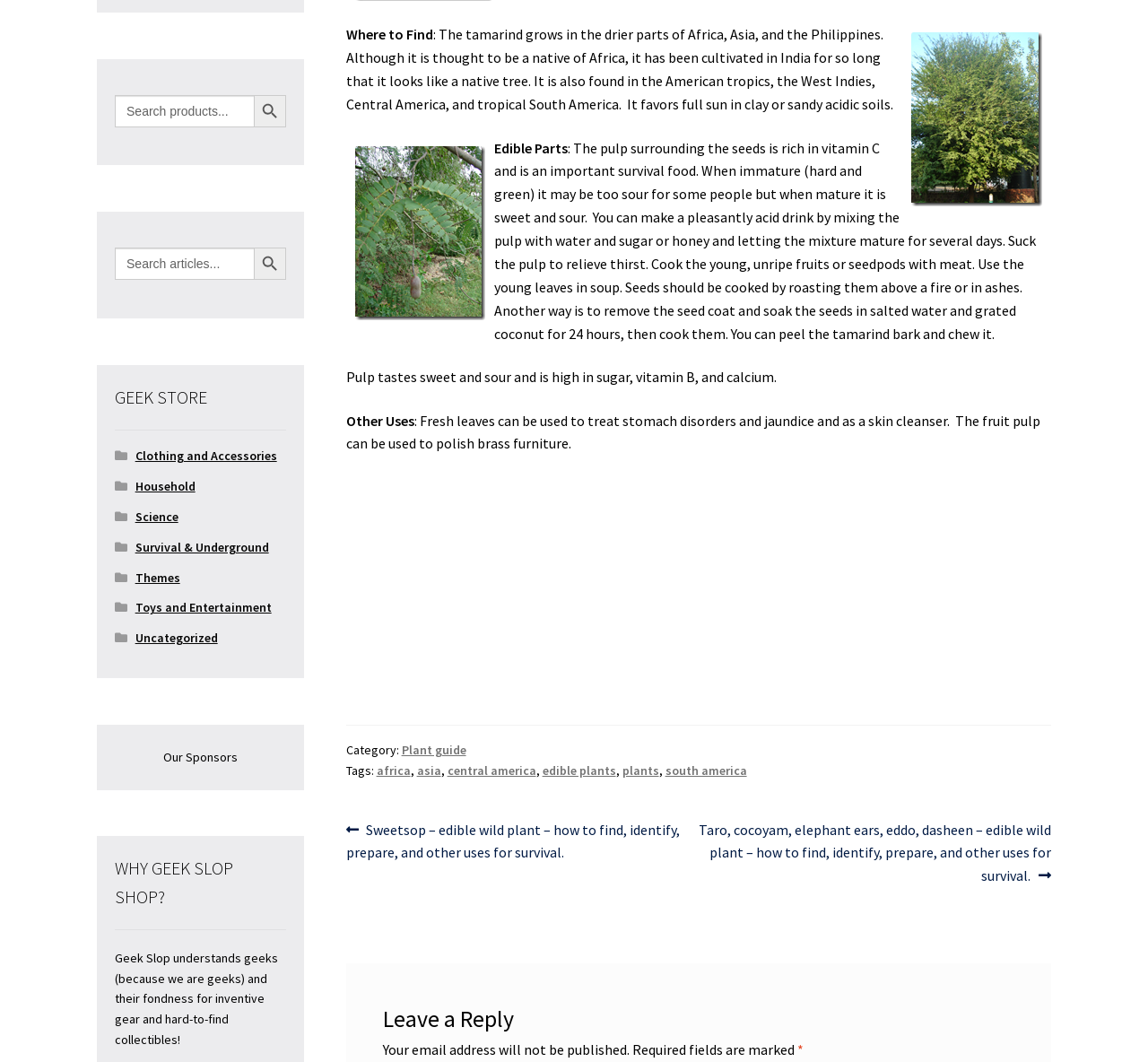Identify the bounding box coordinates for the element that needs to be clicked to fulfill this instruction: "Leave a reply". Provide the coordinates in the format of four float numbers between 0 and 1: [left, top, right, bottom].

[0.334, 0.946, 0.448, 0.973]